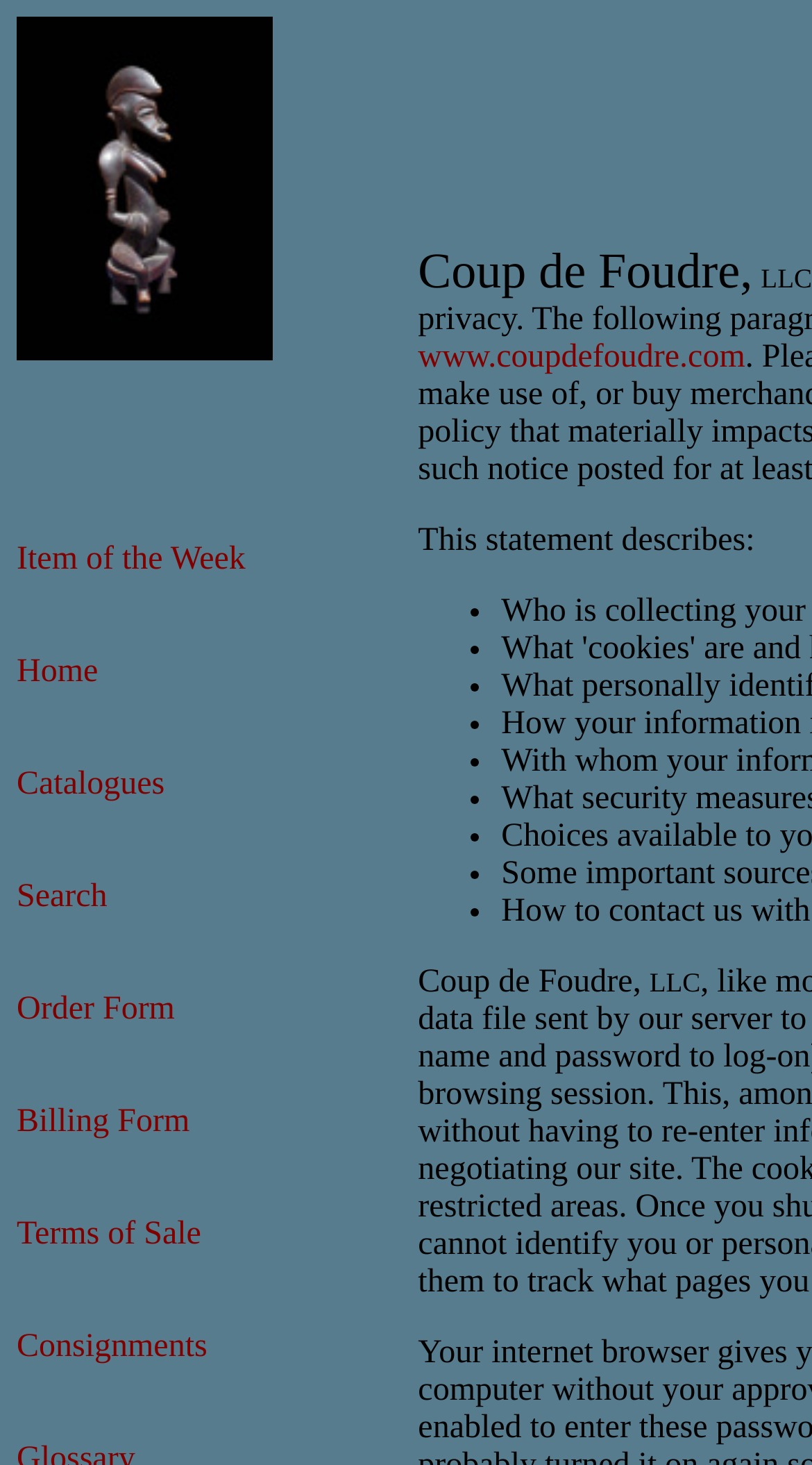How many links are in the top navigation menu?
Please provide a single word or phrase as your answer based on the screenshot.

7